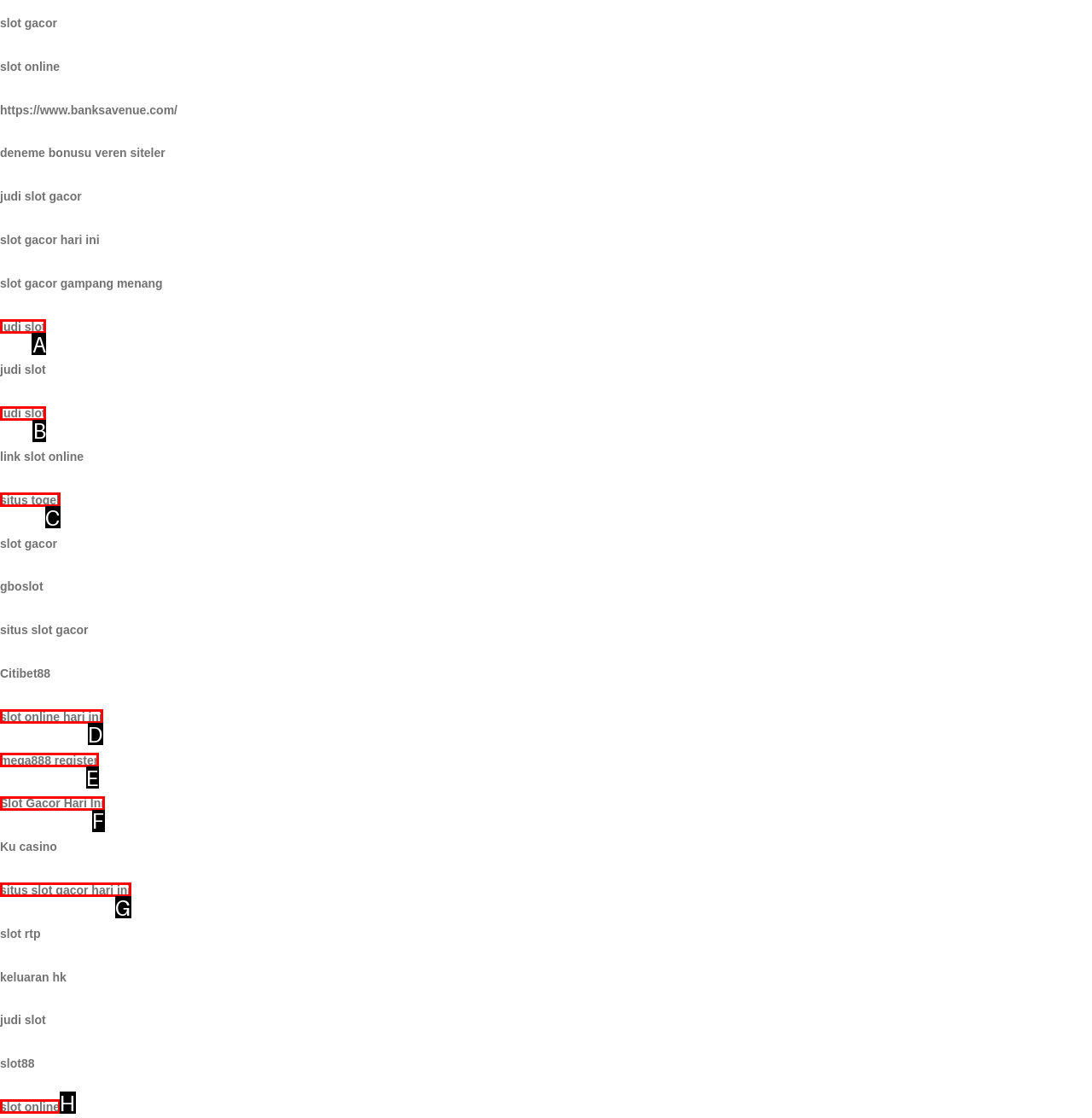Identify the correct UI element to click on to achieve the following task: check out slot online hari ini Respond with the corresponding letter from the given choices.

D